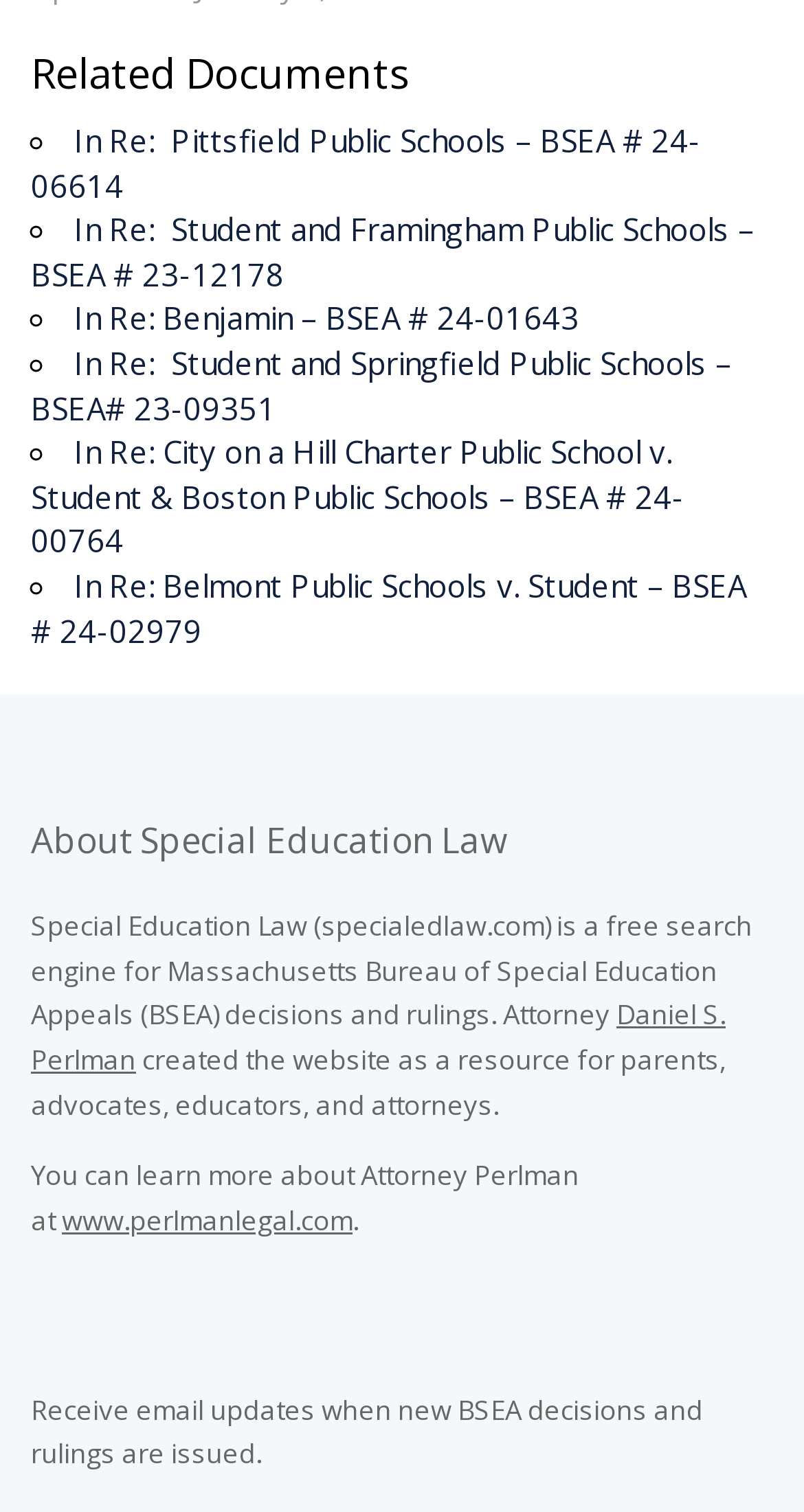Please specify the bounding box coordinates of the area that should be clicked to accomplish the following instruction: "Read In Re: Pittsfield Public Schools – BSEA # 24-06614". The coordinates should consist of four float numbers between 0 and 1, i.e., [left, top, right, bottom].

[0.038, 0.079, 0.872, 0.136]